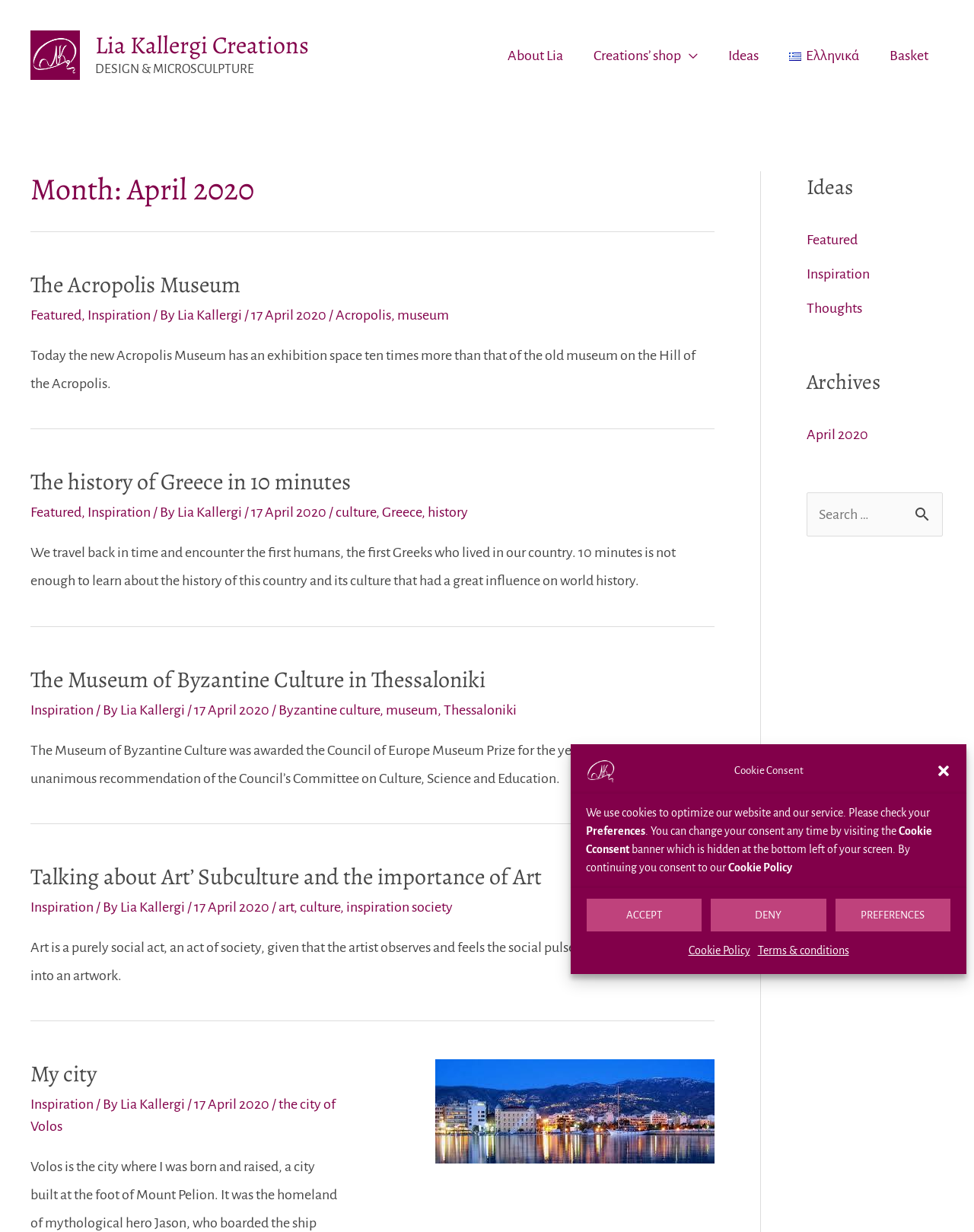Locate the bounding box coordinates of the area that needs to be clicked to fulfill the following instruction: "Click the 'Basket' link". The coordinates should be in the format of four float numbers between 0 and 1, namely [left, top, right, bottom].

[0.898, 0.023, 0.969, 0.067]